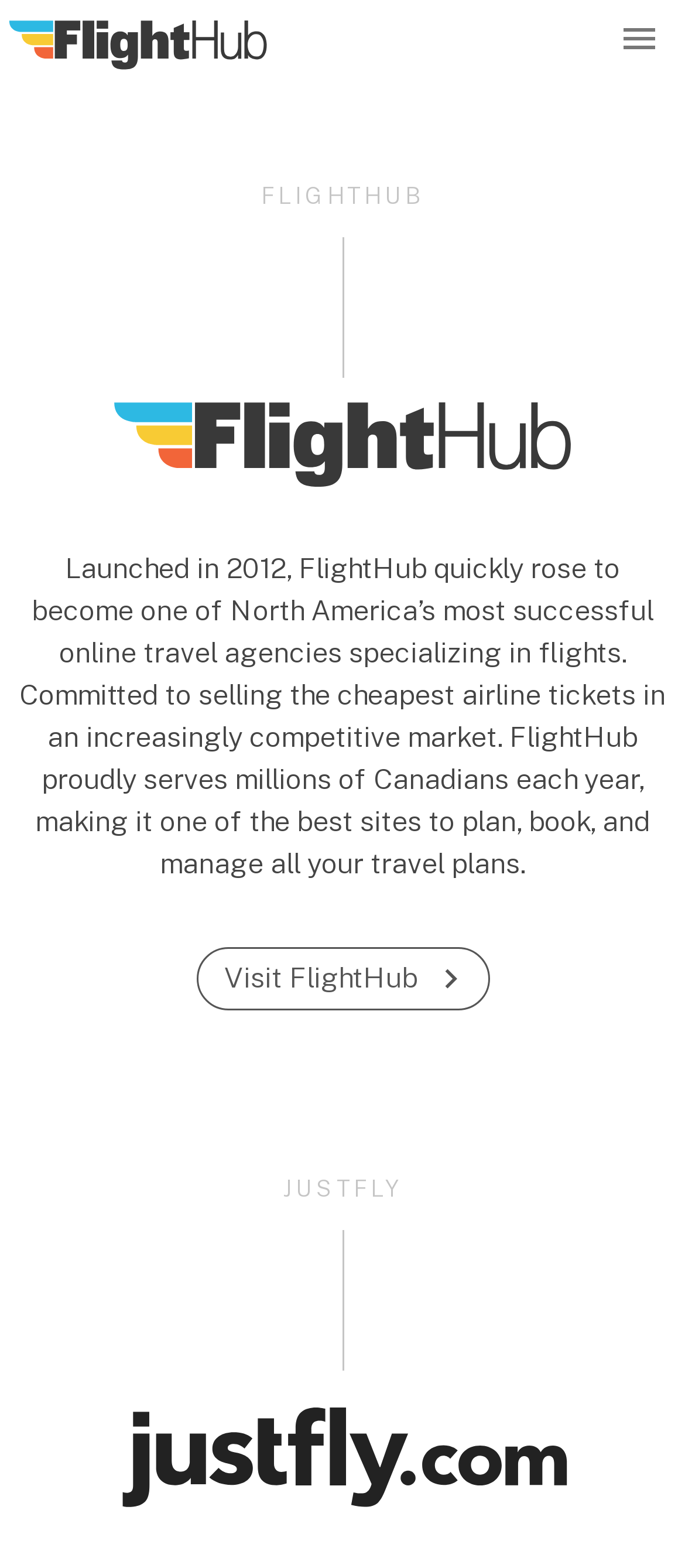Please answer the following question using a single word or phrase: 
What is the purpose of the 'chevron_right Visit FlightHub' link?

To visit FlightHub